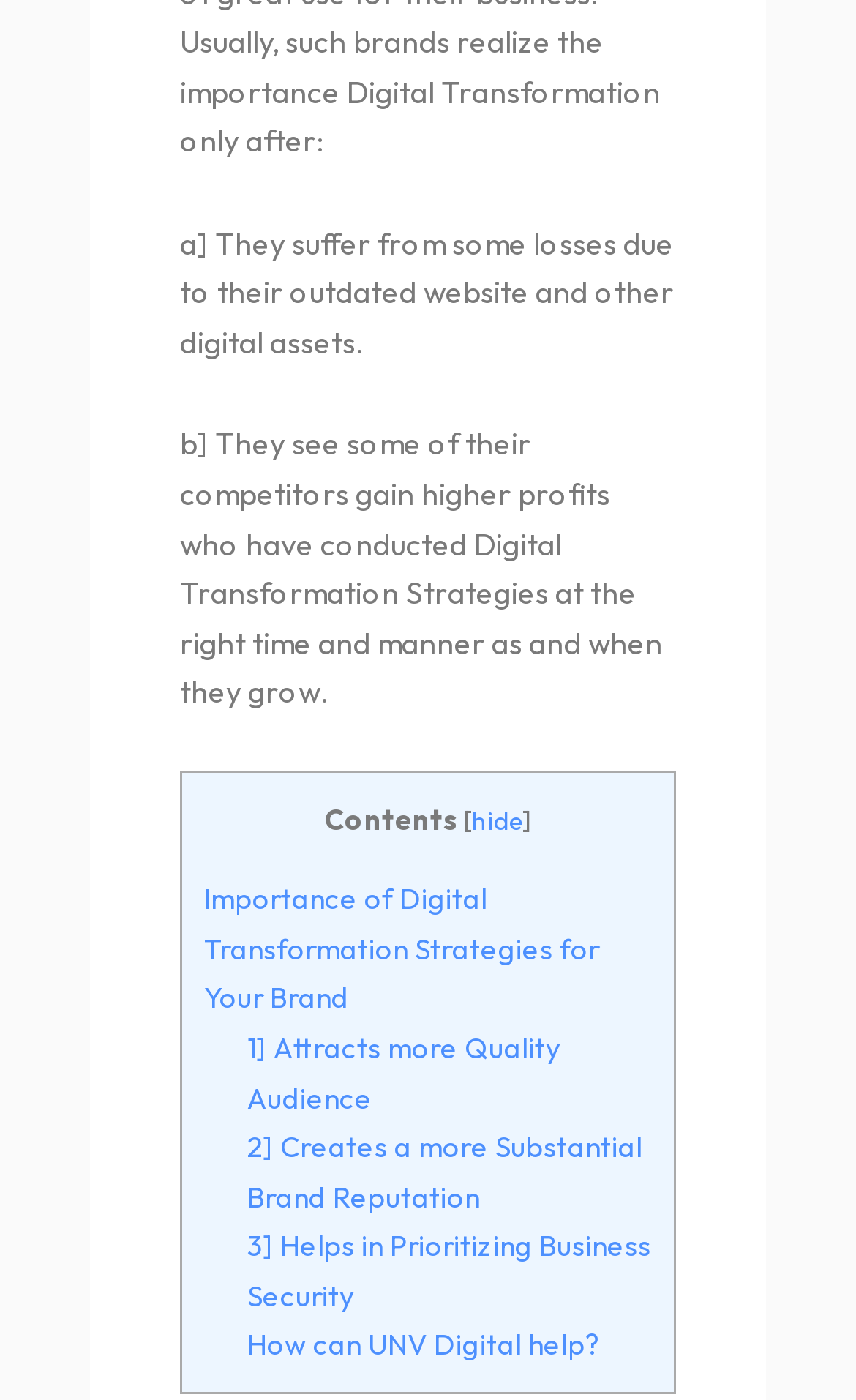How many importance points are listed for Digital Transformation Strategies?
Give a single word or phrase as your answer by examining the image.

3